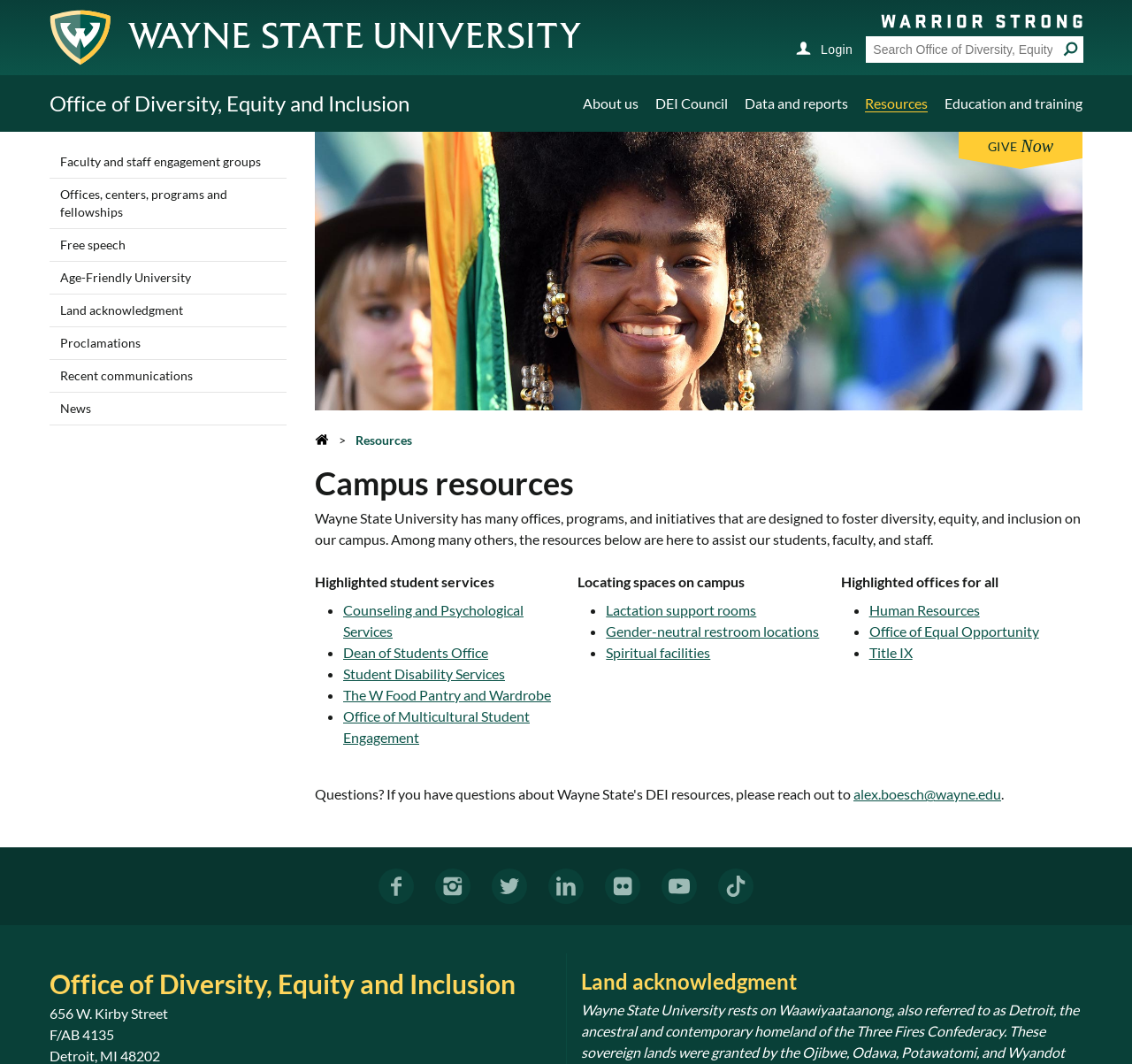What is the name of the university?
Please give a detailed answer to the question using the information shown in the image.

The name of the university can be found in the top-left corner of the webpage, where it says 'Wayne State University' in a heading element.